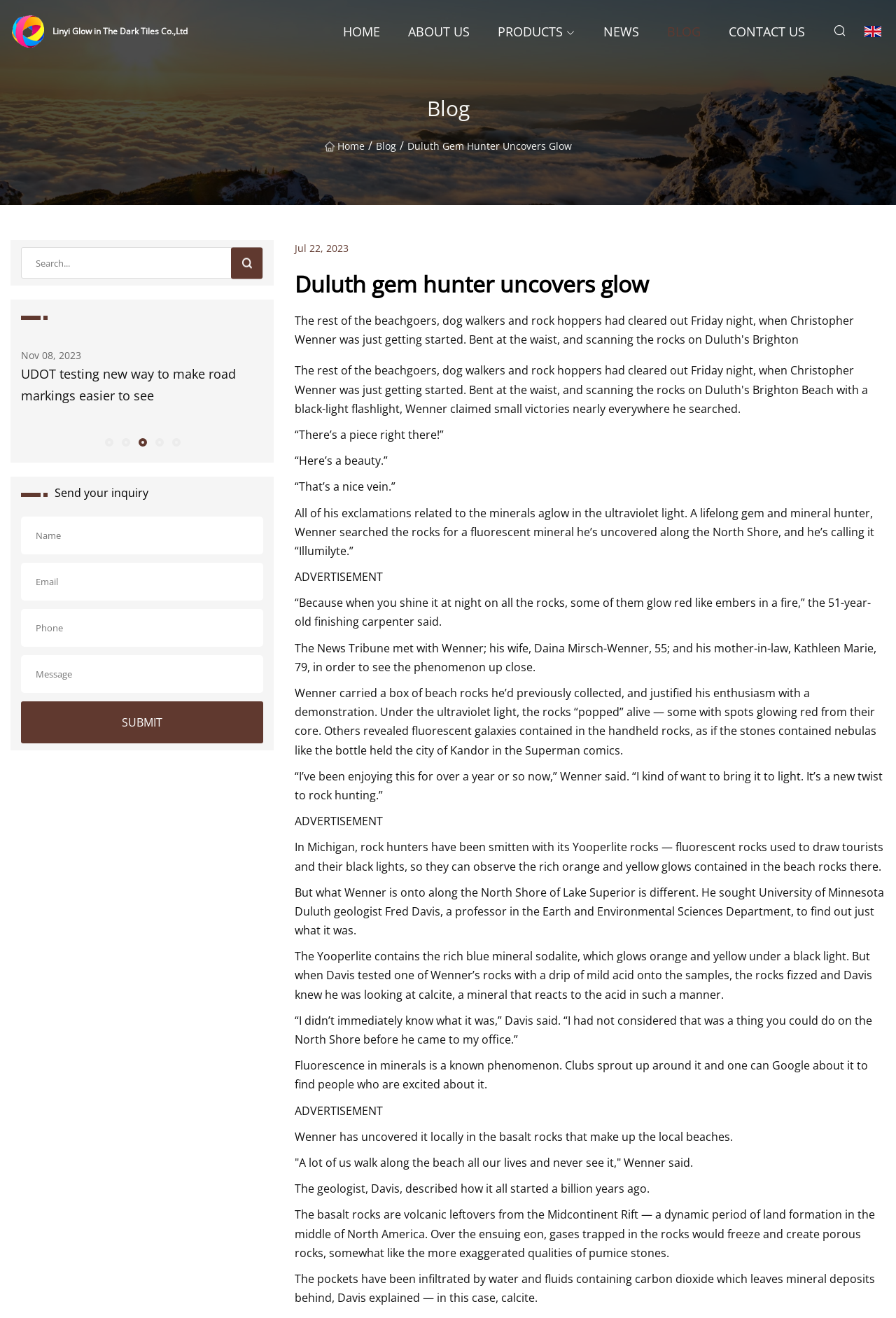Use a single word or phrase to answer the question:
What is the name of the company?

Linyi Glow in The Dark Tiles Co.,Ltd